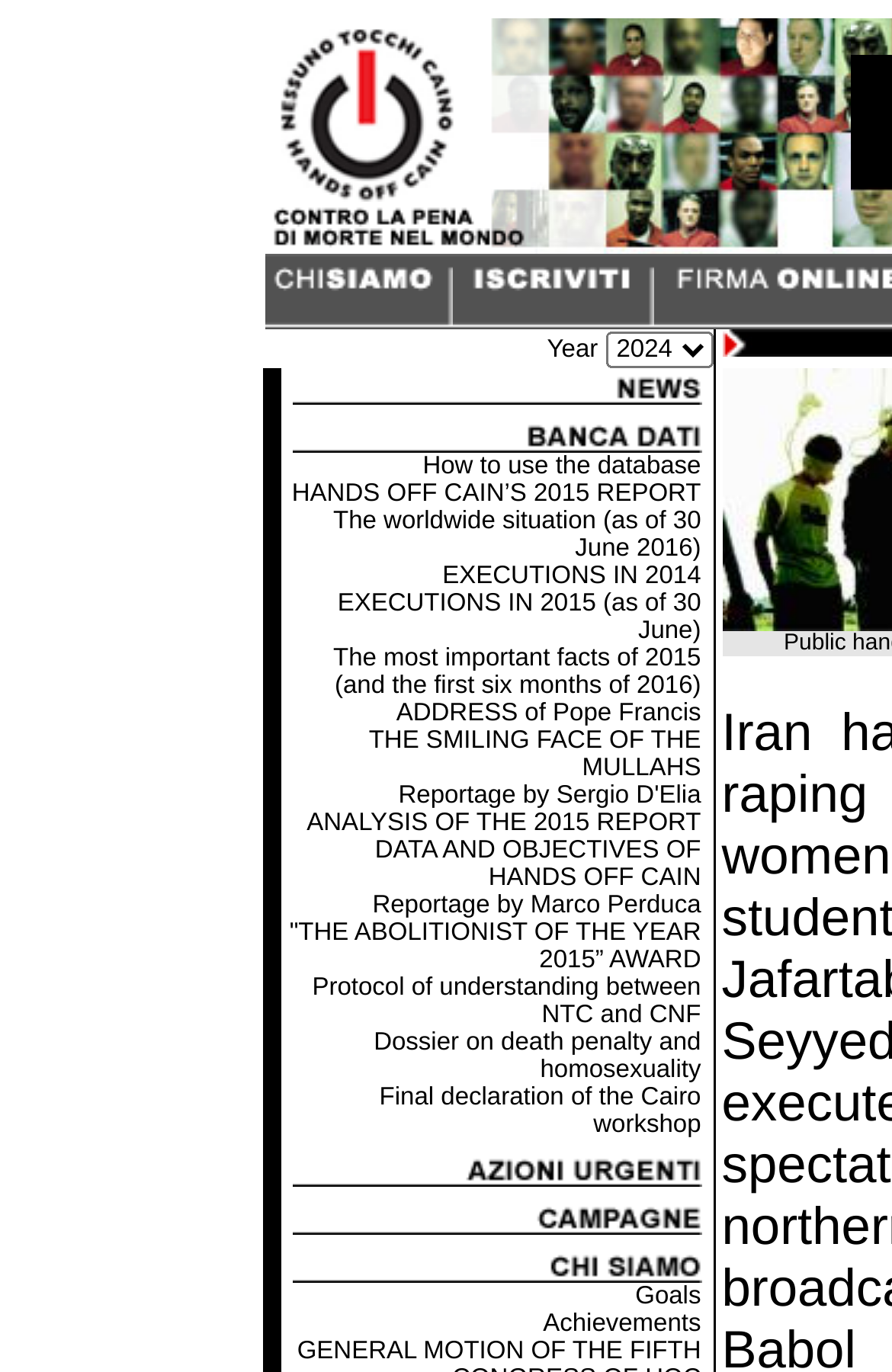What is the year mentioned in the first grid cell?
Please provide a detailed answer to the question.

The first grid cell contains the text 'Year 2024', which indicates that the year mentioned is 2024.